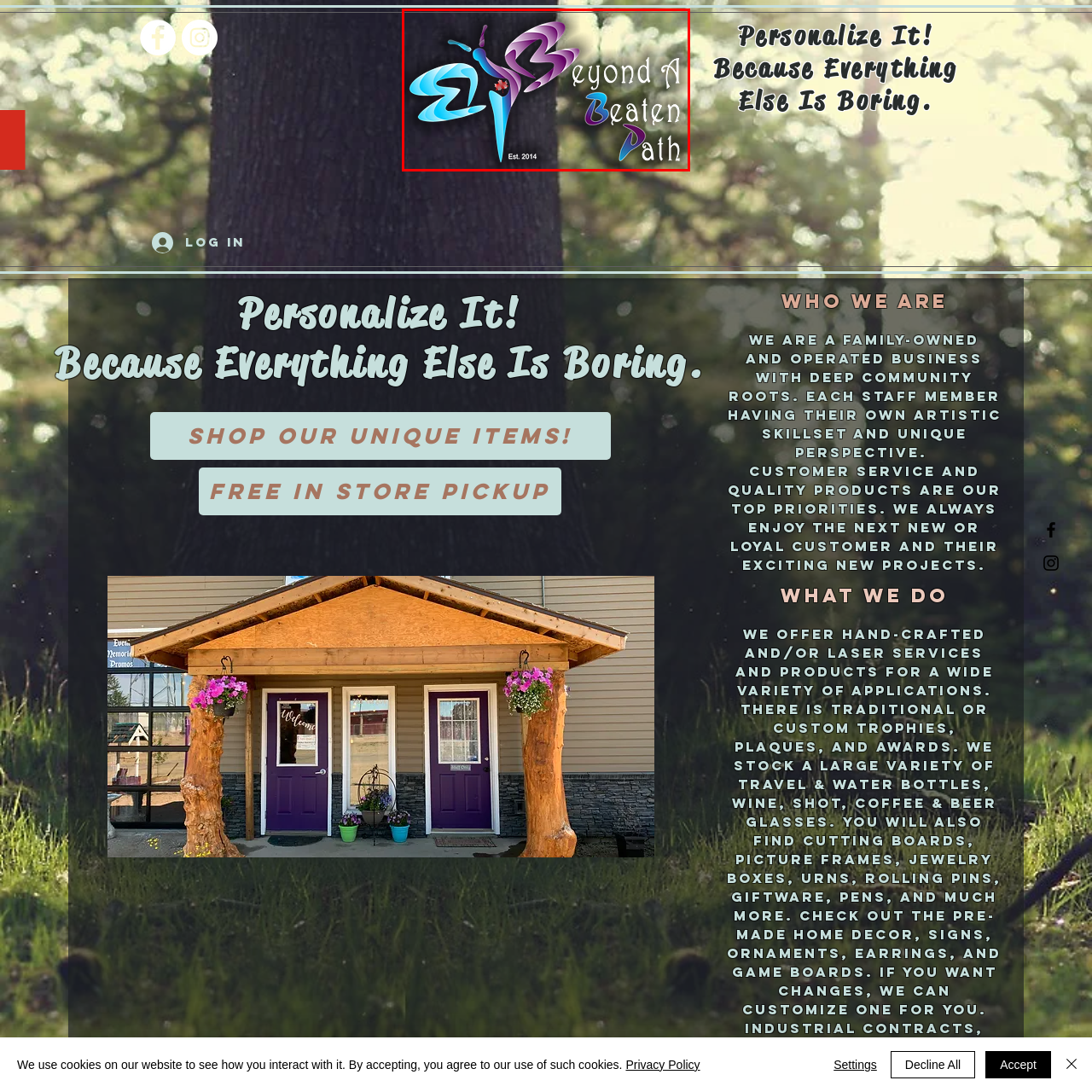Provide an elaborate description of the image marked by the red boundary.

The image features the colorful logo of "Beyond A Beaten Path," a personalized laser engraving business established in 2014. The logo creatively incorporates stylized lettering with vibrant shades of blue and purple, highlighting the name of the business. A small Canadian flag design adds a touch of local pride. The background appears soft and blurred, possibly depicting a natural setting, which complements the theme of custom craftsmanship and artistry emphasized by the brand. This logo encapsulates the essence of a family-operated business dedicated to offering unique, handcrafted items while reflecting its deep ties to the community.